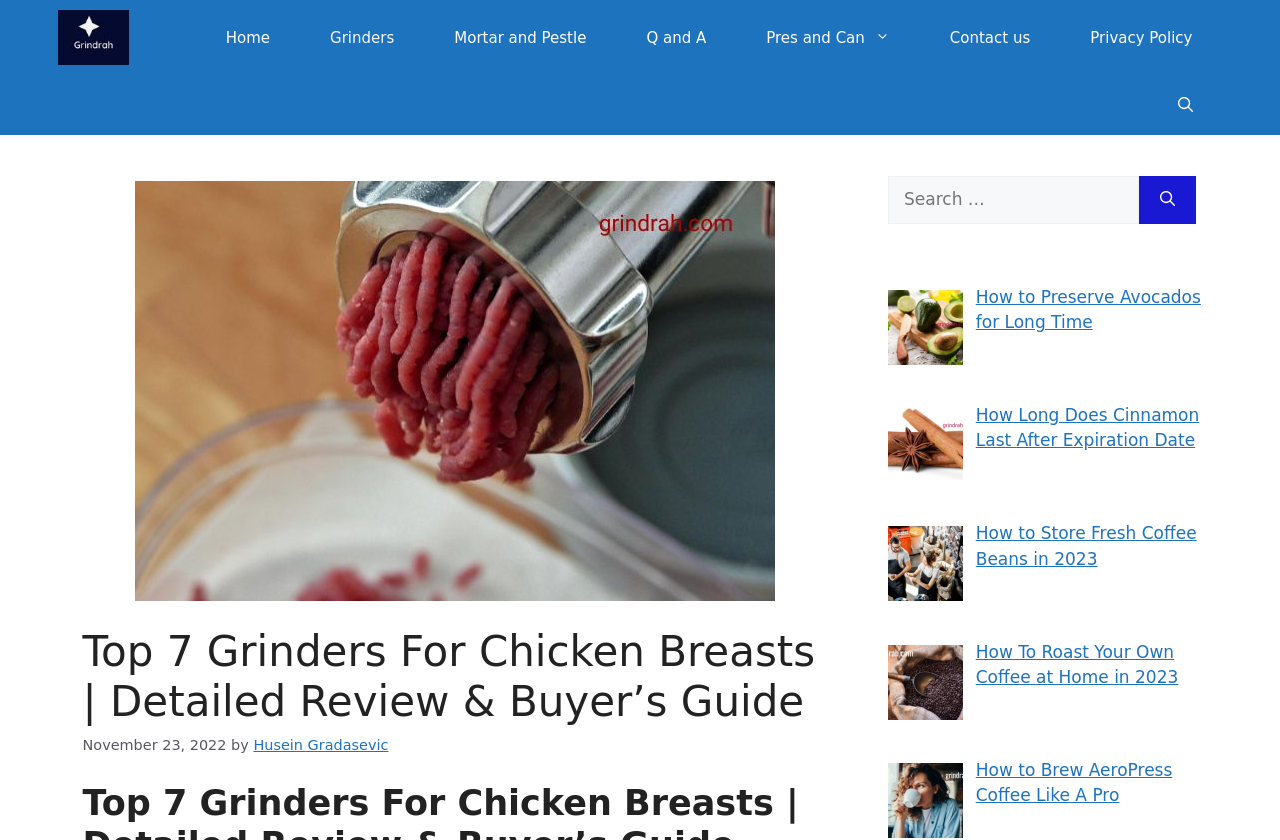Find the bounding box coordinates for the HTML element described in this sentence: "parent_node: Search for: aria-label="Search"". Provide the coordinates as four float numbers between 0 and 1, in the format [left, top, right, bottom].

[0.89, 0.21, 0.934, 0.266]